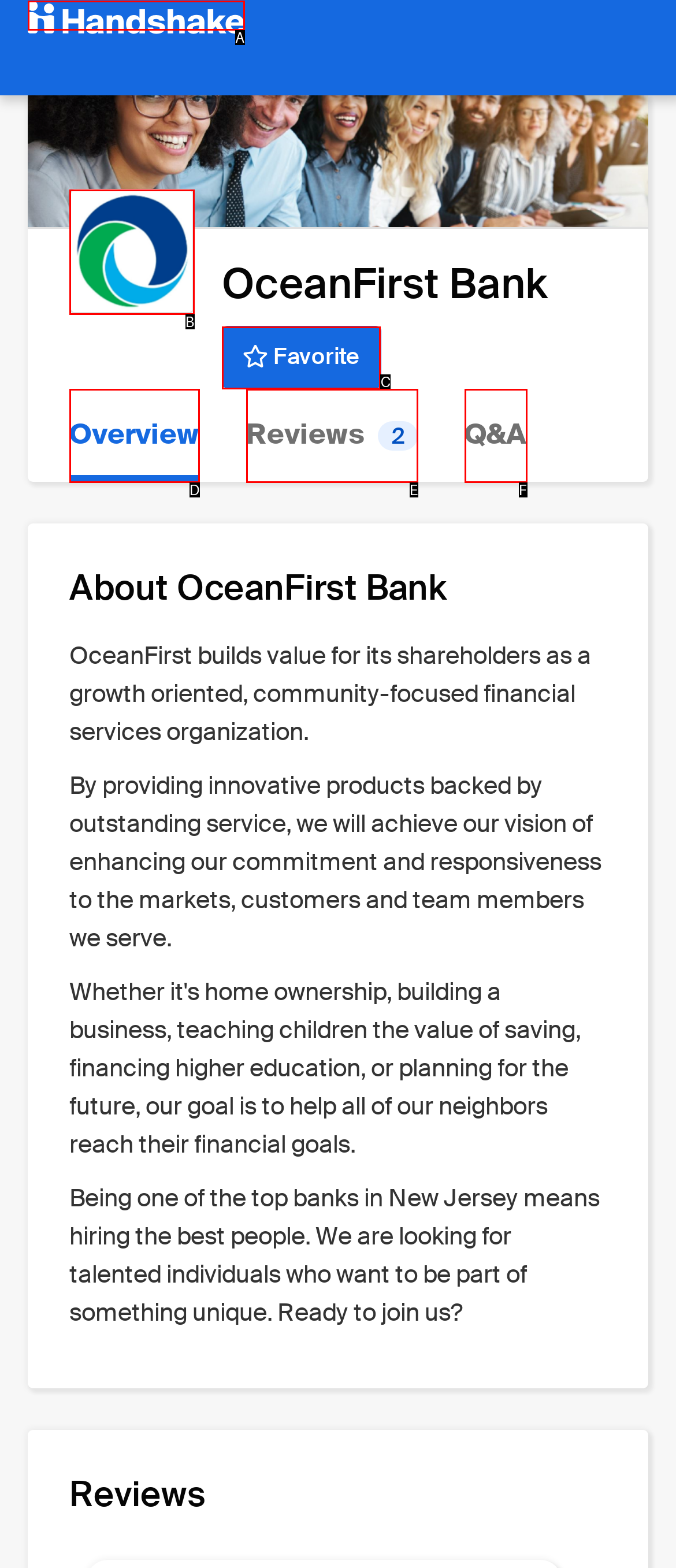Determine the option that best fits the description: aria-label="OceanFirst Bank" title="OceanFirst Bank"
Reply with the letter of the correct option directly.

B